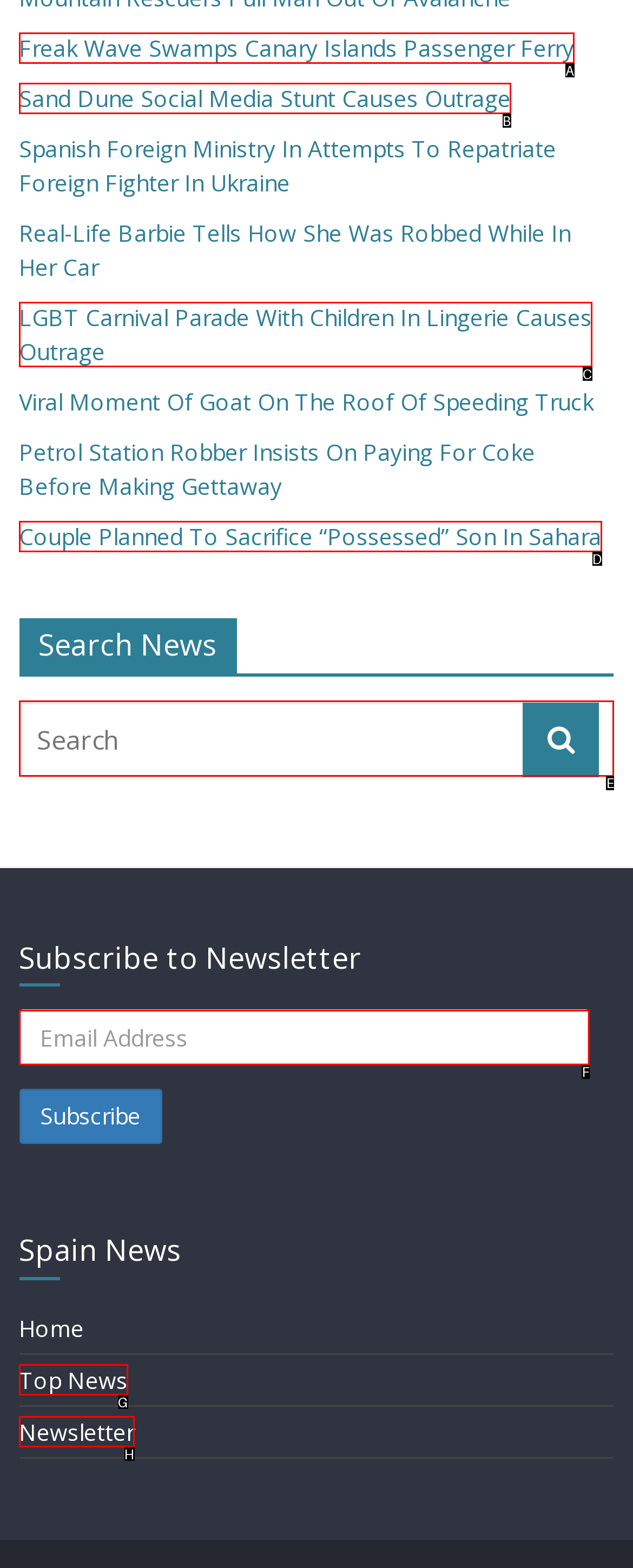Select the correct UI element to click for this task: Search for news.
Answer using the letter from the provided options.

E